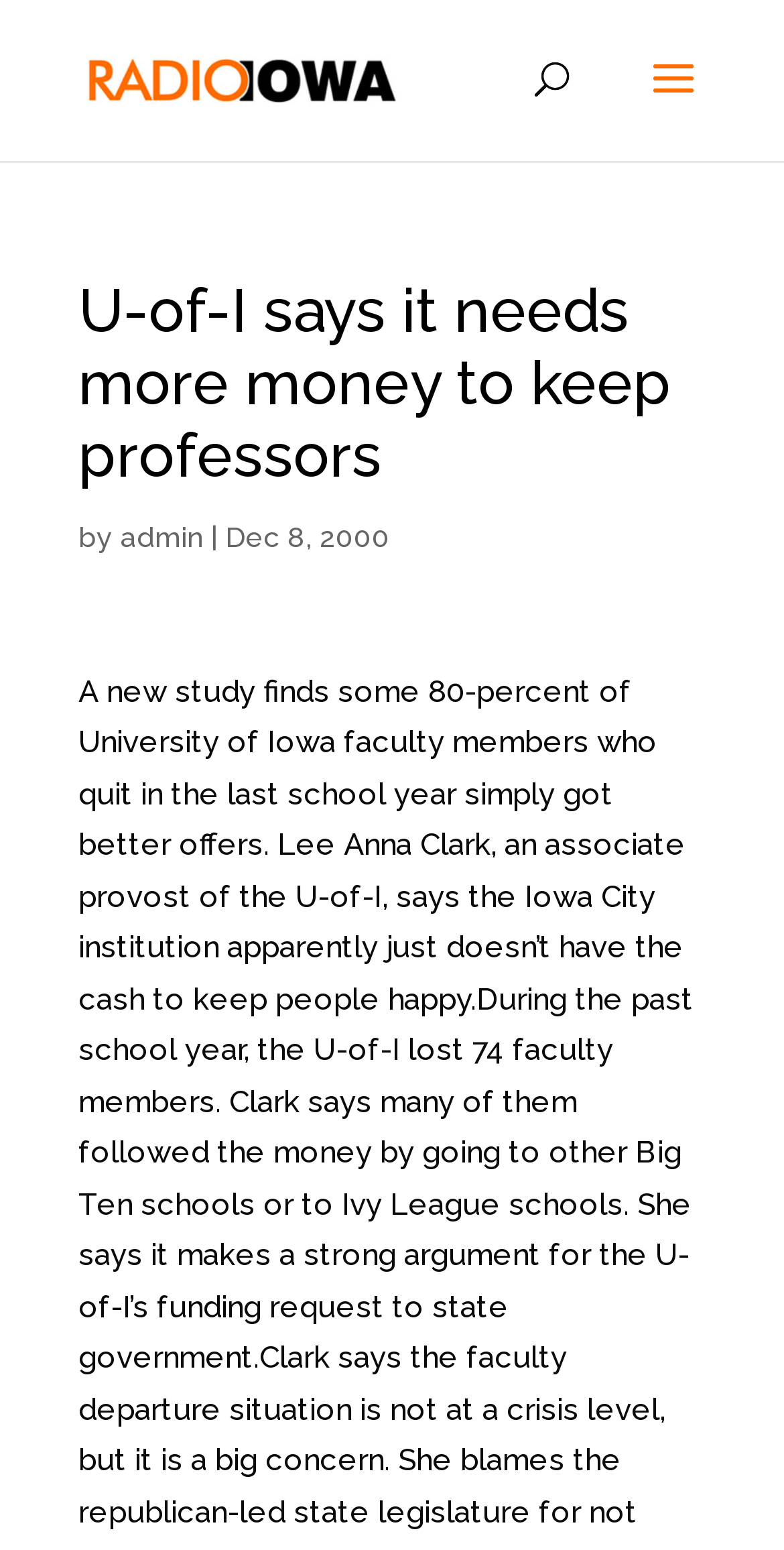Please give a one-word or short phrase response to the following question: 
What is the topic of the article?

University of Iowa professors